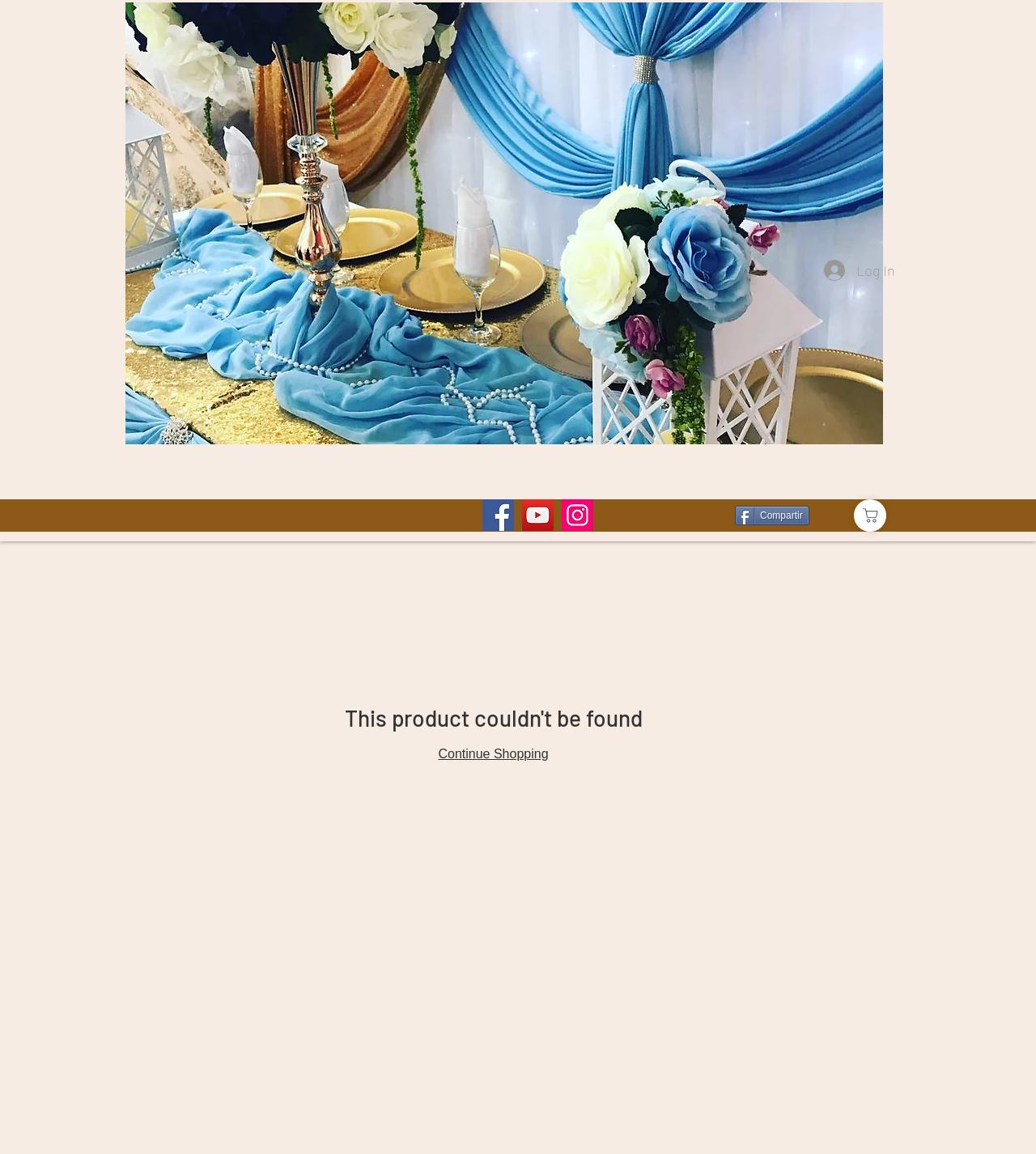What is the text on the top-left of the page? Observe the screenshot and provide a one-word or short phrase answer.

Lo mas Bello para tu Ceremonia